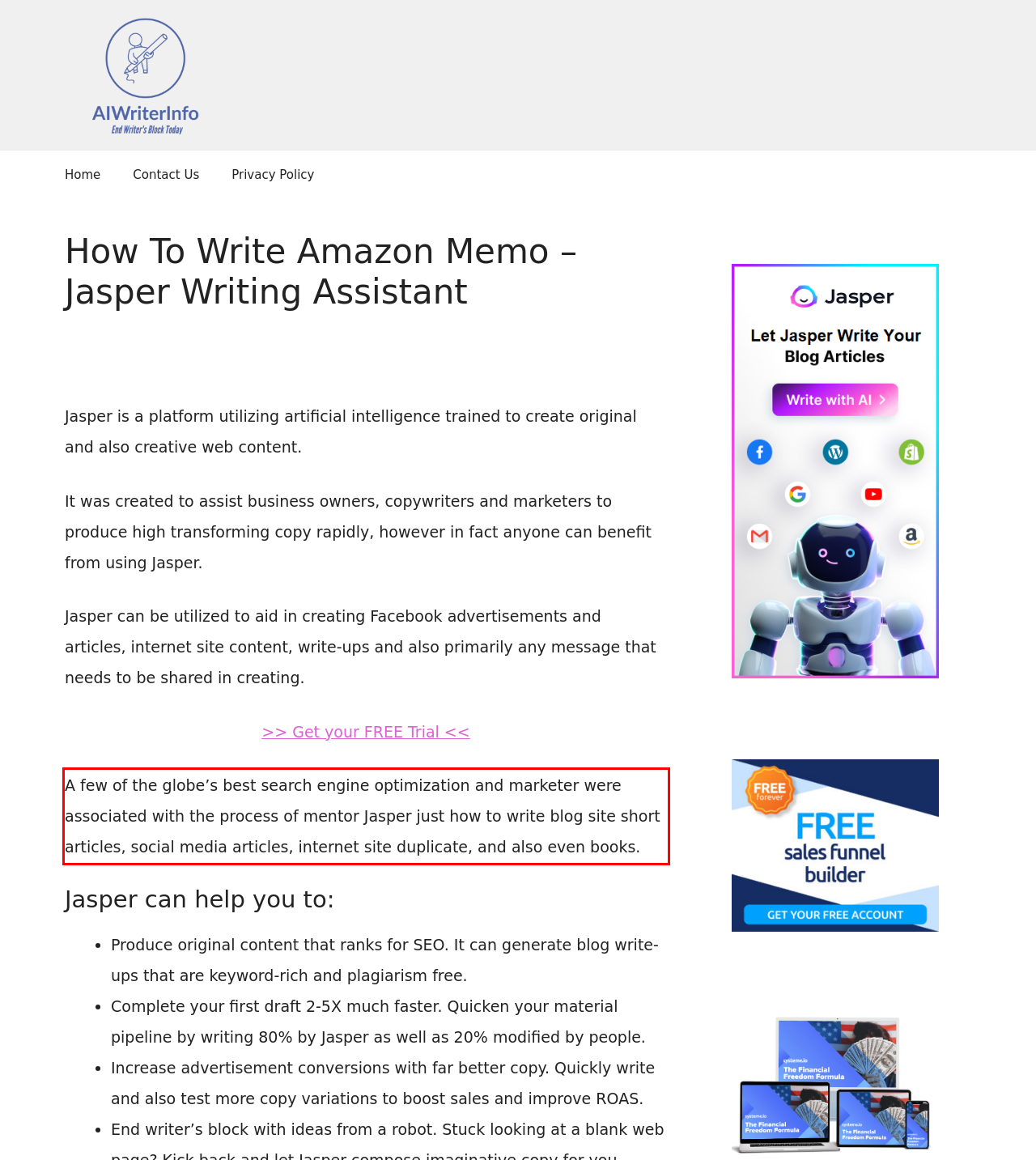Within the screenshot of the webpage, there is a red rectangle. Please recognize and generate the text content inside this red bounding box.

A few of the globe’s best search engine optimization and marketer were associated with the process of mentor Jasper just how to write blog site short articles, social media articles, internet site duplicate, and also even books.